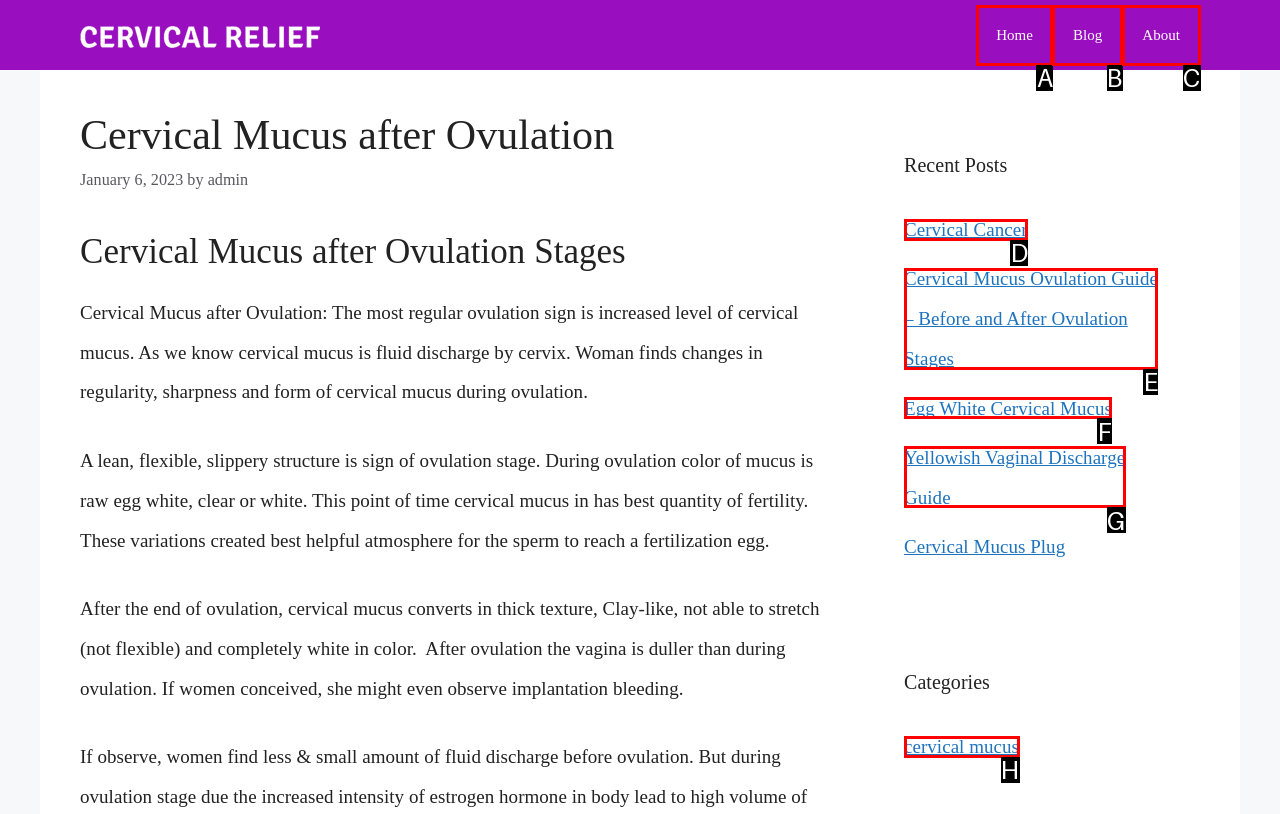Find the option that matches this description: About
Provide the matching option's letter directly.

C